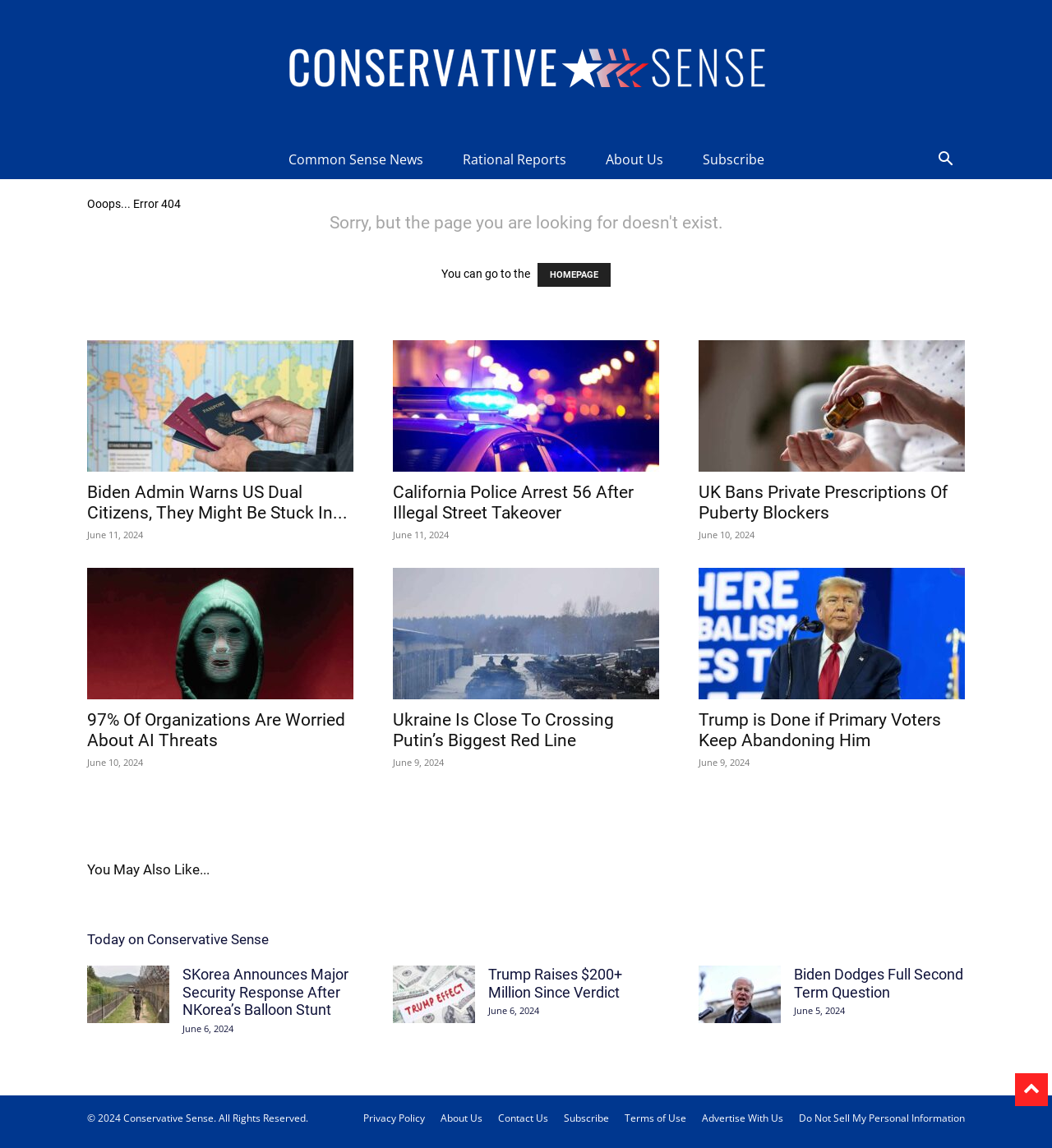Determine the bounding box coordinates for the element that should be clicked to follow this instruction: "read the article 'Biden Admin Warns US Dual Citizens, They Might Be Stuck In Ukraine'". The coordinates should be given as four float numbers between 0 and 1, in the format [left, top, right, bottom].

[0.083, 0.296, 0.336, 0.411]